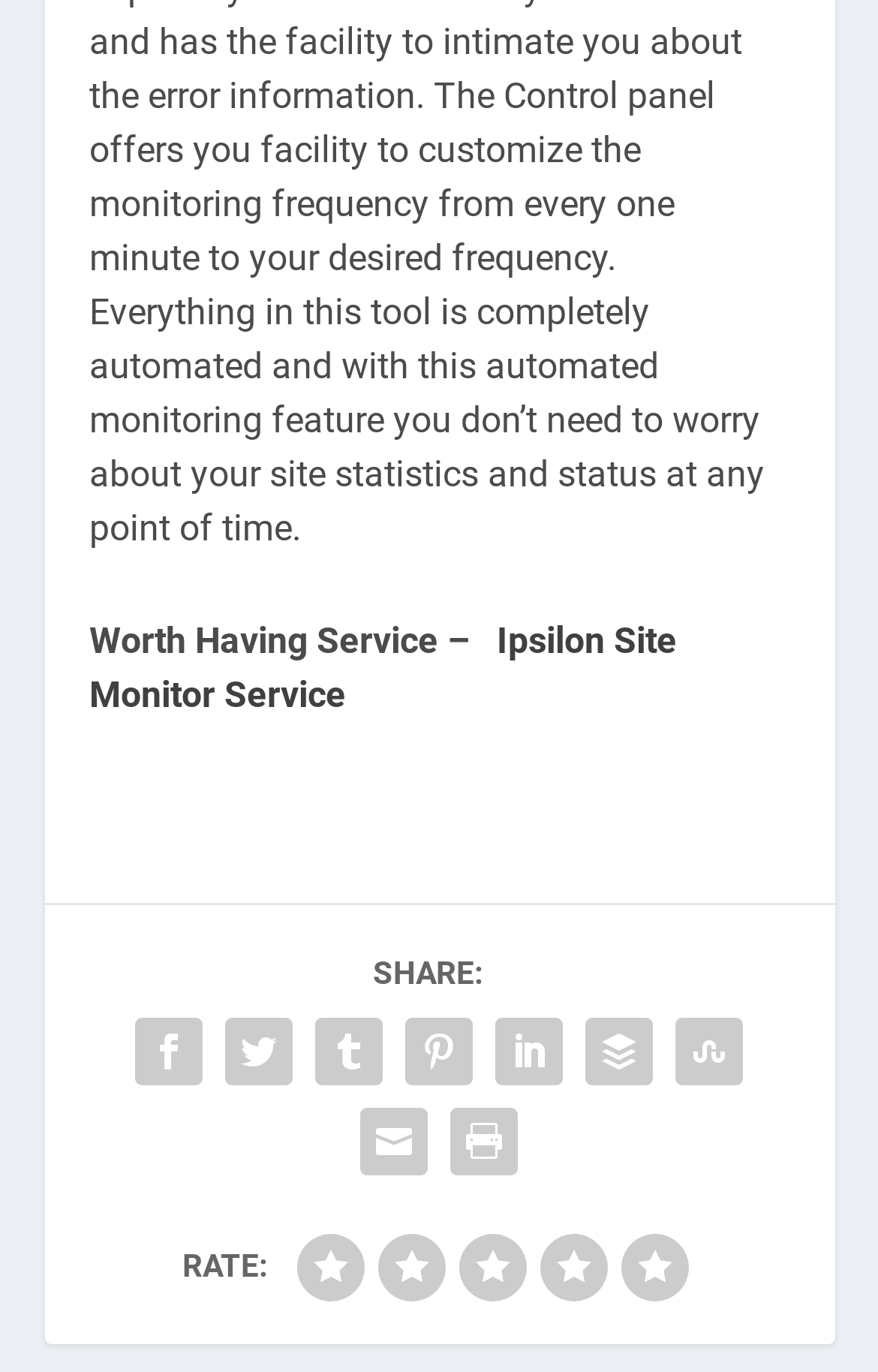Please indicate the bounding box coordinates of the element's region to be clicked to achieve the instruction: "Share on Facebook". Provide the coordinates as four float numbers between 0 and 1, i.e., [left, top, right, bottom].

[0.141, 0.734, 0.244, 0.799]